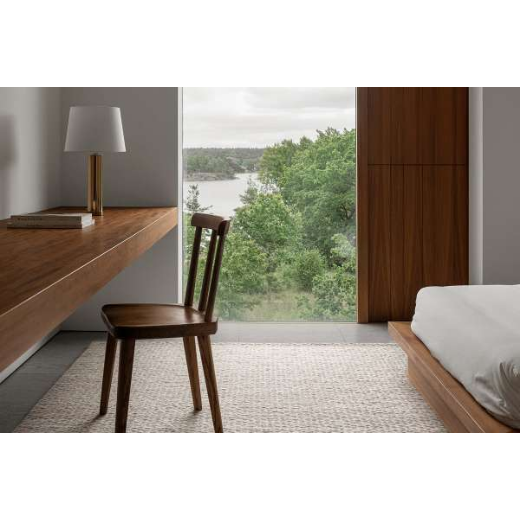Use a single word or phrase to answer the question: 
What type of view is offered by the large windows?

Lush greenery and water